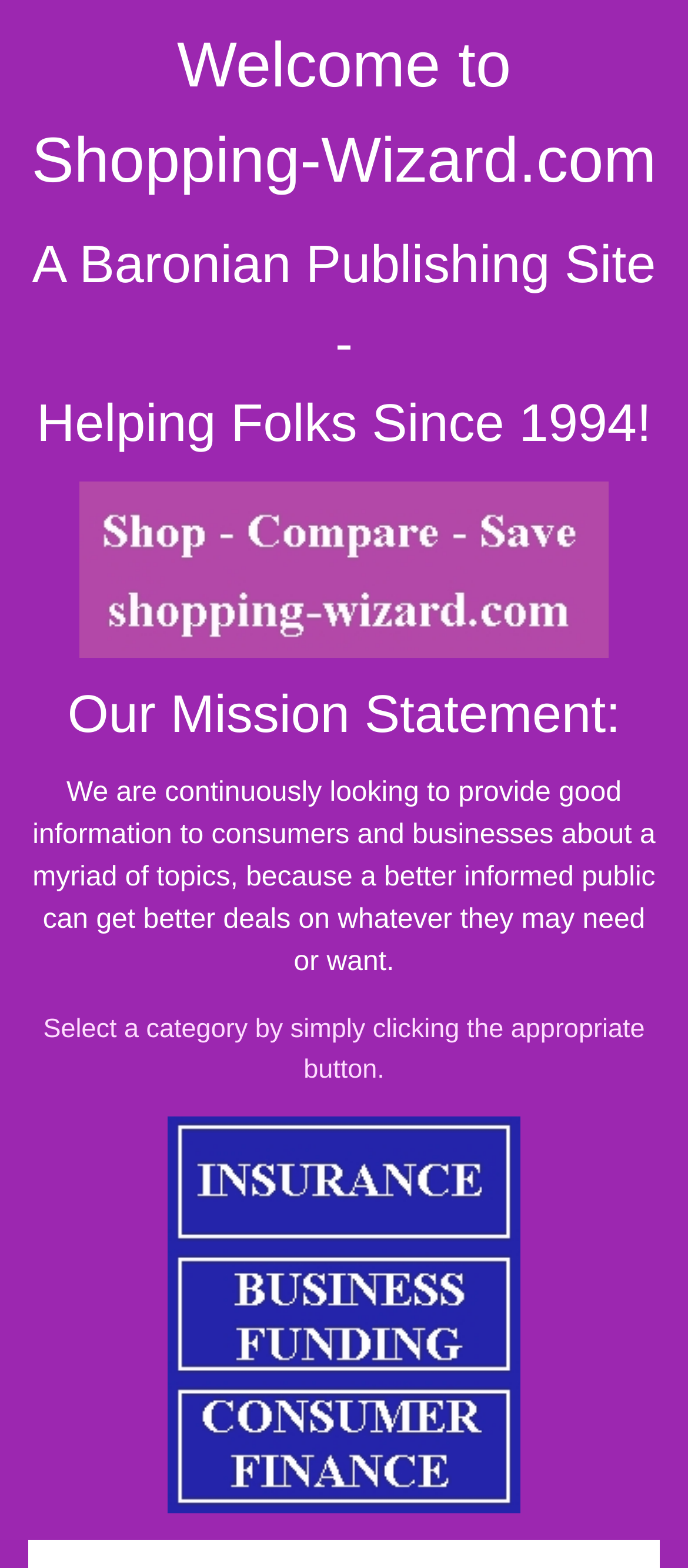Please answer the following question using a single word or phrase: 
What is the main purpose of this website?

Provide information